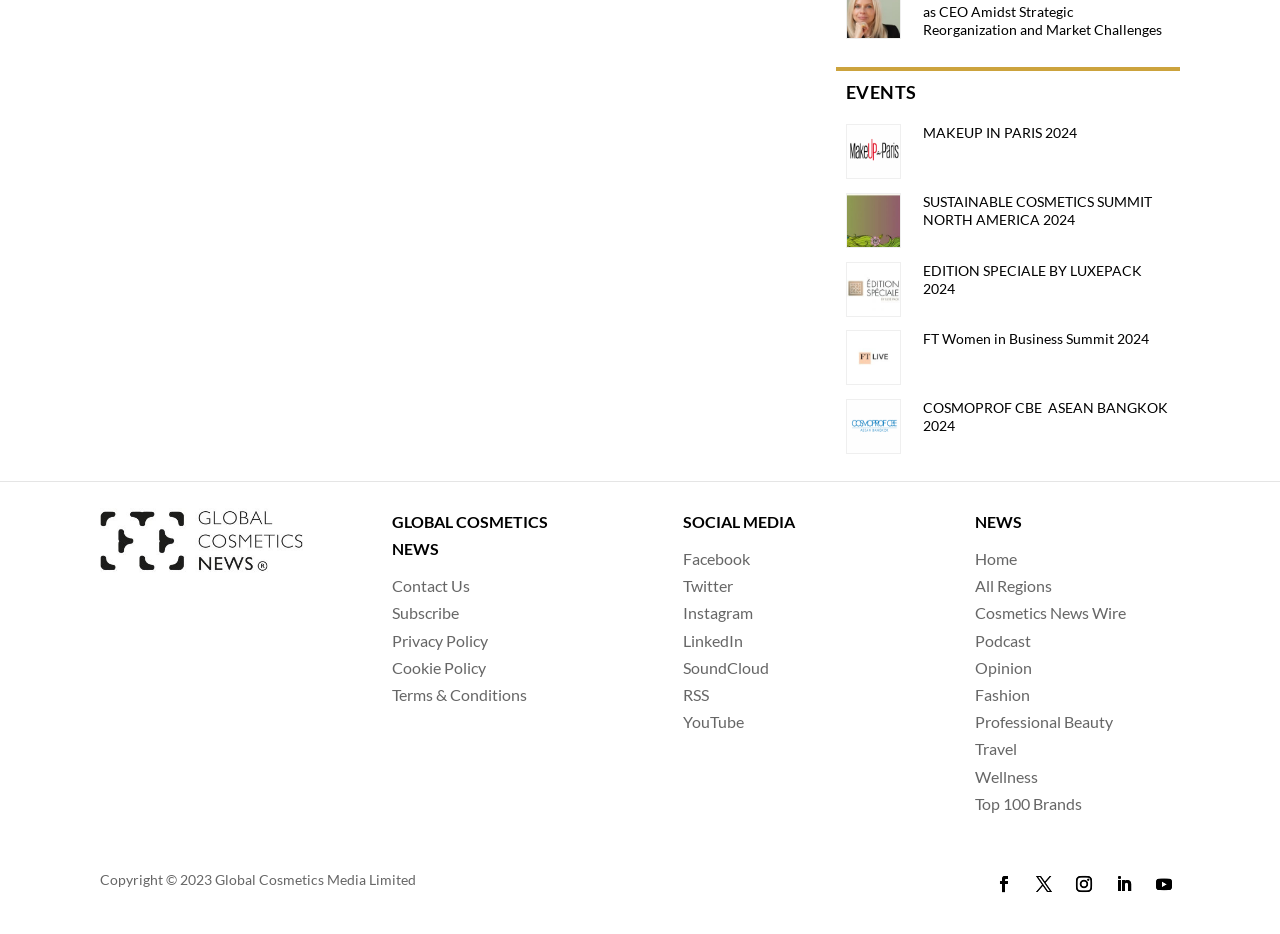Identify the bounding box coordinates of the specific part of the webpage to click to complete this instruction: "Visit MAKEUP IN PARIS 2024".

[0.721, 0.133, 0.841, 0.151]